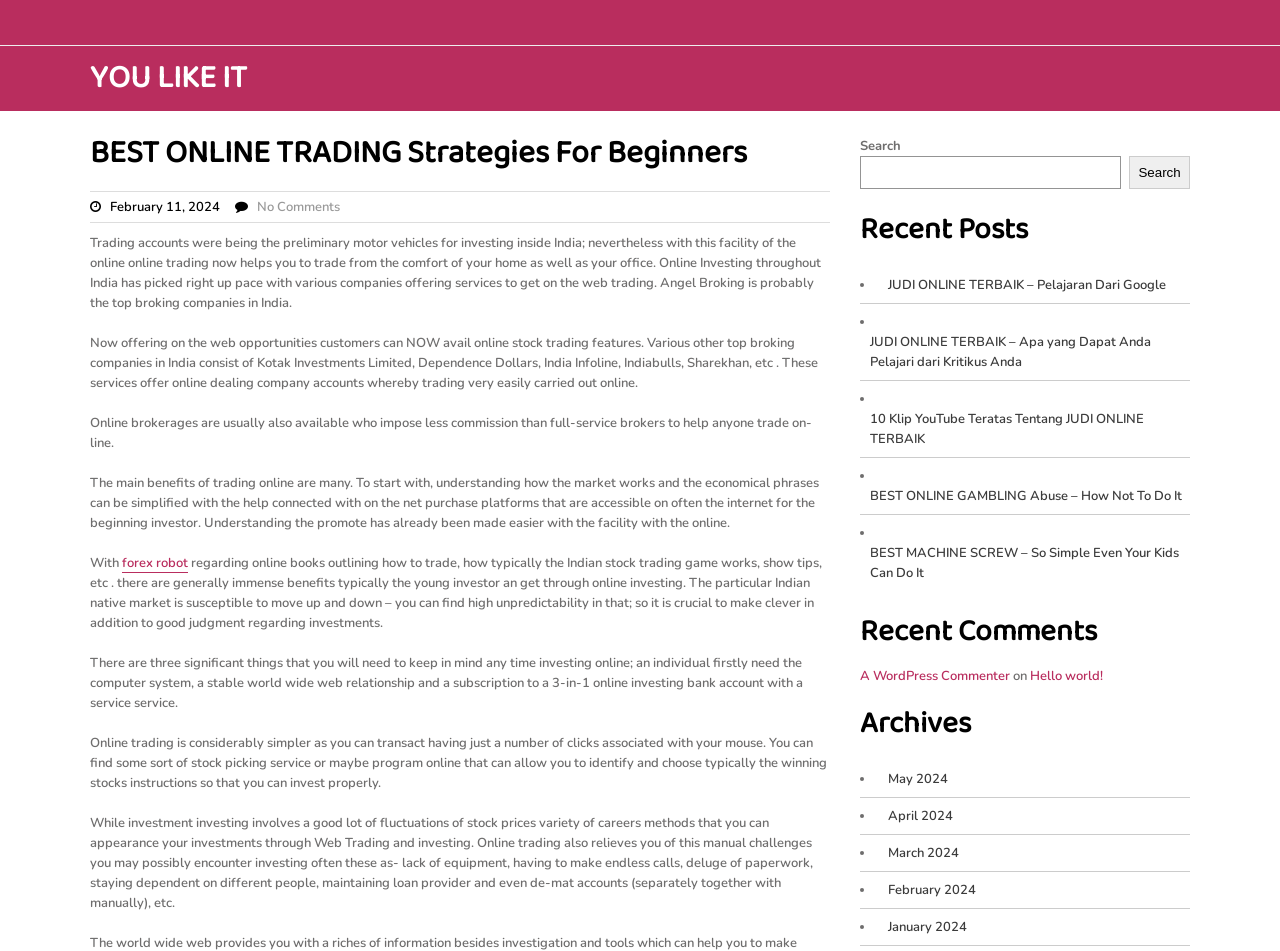Pinpoint the bounding box coordinates of the area that must be clicked to complete this instruction: "Click on the 'YOU LIKE IT' link".

[0.07, 0.056, 0.193, 0.109]